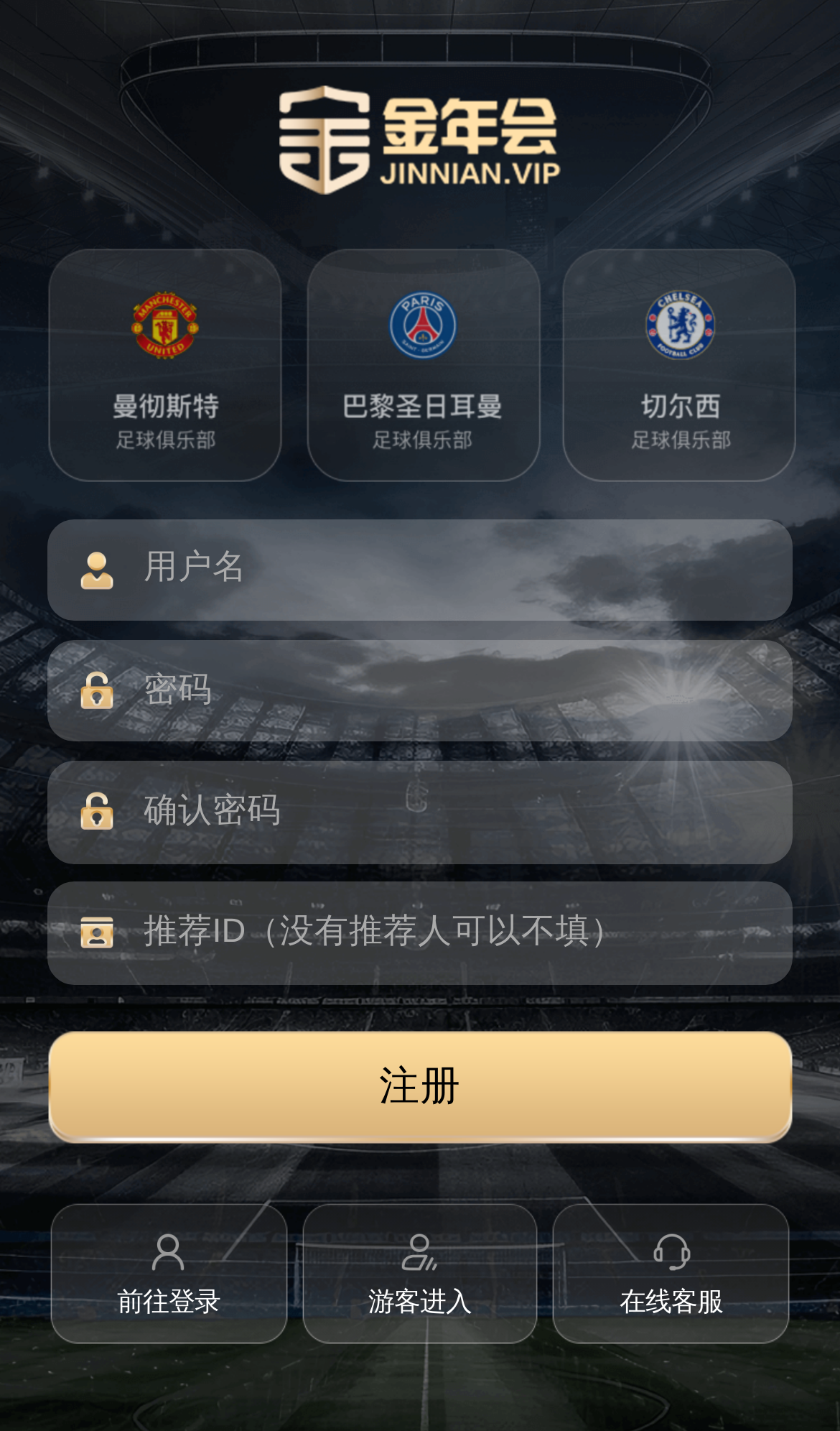Determine the bounding box coordinates of the area to click in order to meet this instruction: "enter as a guest".

[0.361, 0.842, 0.639, 0.938]